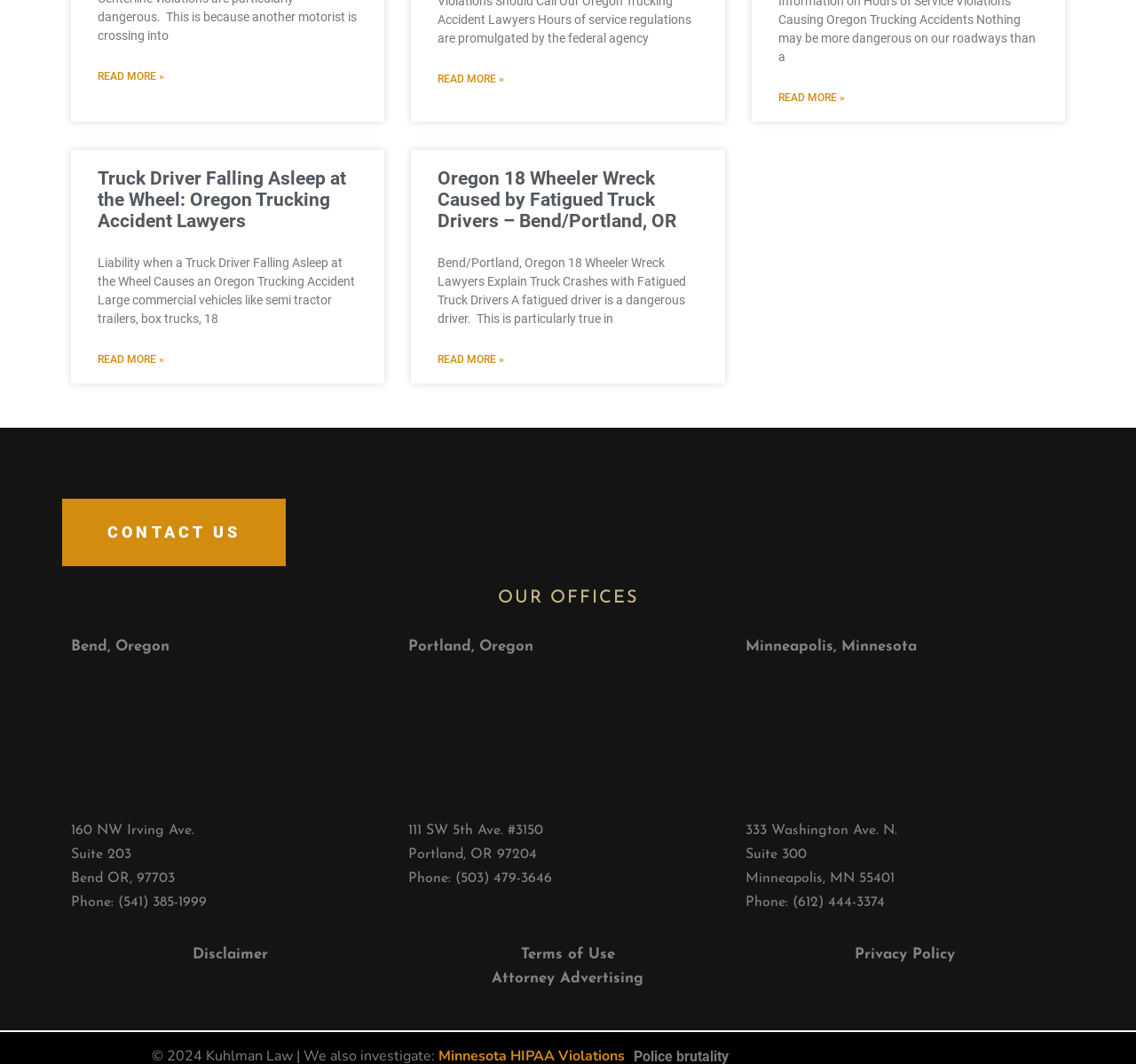Locate the bounding box coordinates of the element I should click to achieve the following instruction: "Read more about Oregon 18 Wheeler Wreck Caused by Fatigued Truck Drivers – Bend/Portland, OR".

[0.385, 0.332, 0.444, 0.344]